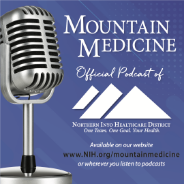What is the affiliation of the podcast?
Offer a detailed and full explanation in response to the question.

The phrase 'Official Podcast of' is included, establishing its affiliation with the Northern Inyo Healthcare District.